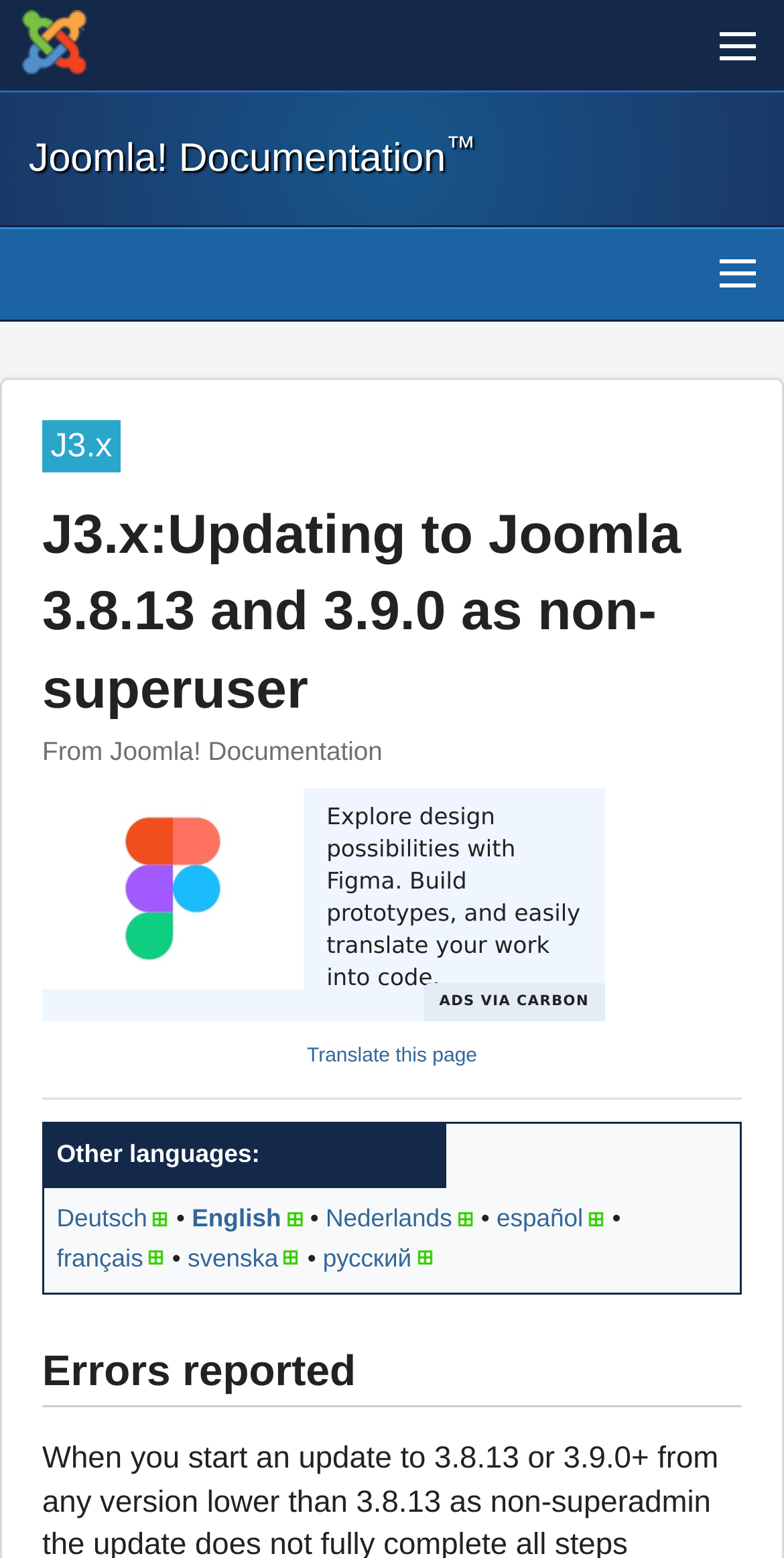What is the name of the documentation?
Based on the visual information, provide a detailed and comprehensive answer.

The name of the documentation can be found in the top-left corner of the webpage, where it is written as 'Joomla! Documentation' with a Joomla! logo next to it.